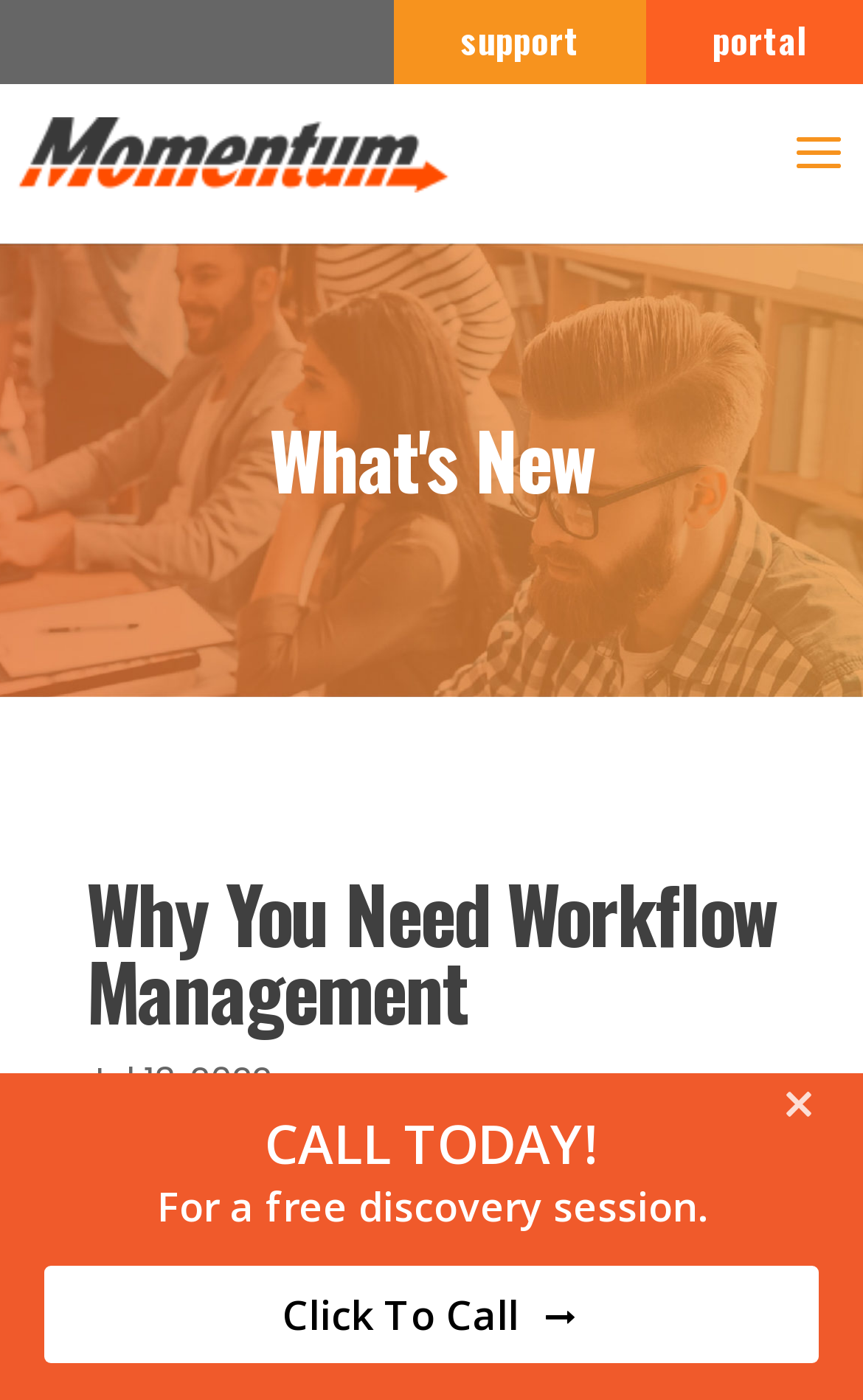Please find the bounding box for the following UI element description. Provide the coordinates in (top-left x, top-left y, bottom-right x, bottom-right y) format, with values between 0 and 1: alt="Momentum ECM"

[0.02, 0.088, 0.52, 0.126]